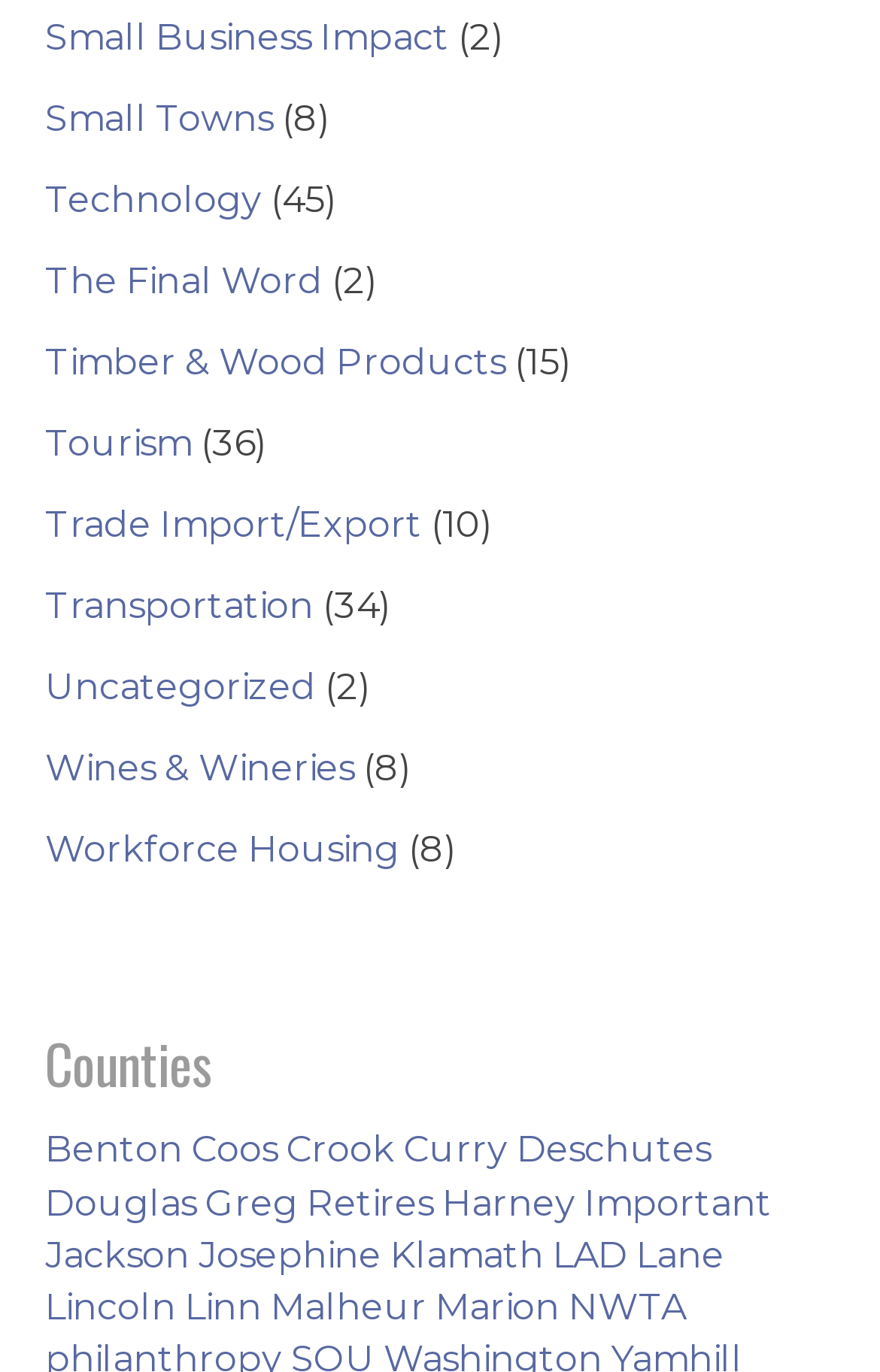How many items are in the 'Tourism' category?
Refer to the image and offer an in-depth and detailed answer to the question.

I looked at the link 'Tourism' and found that it has 36 items, as indicated by the descriptive text next to it.